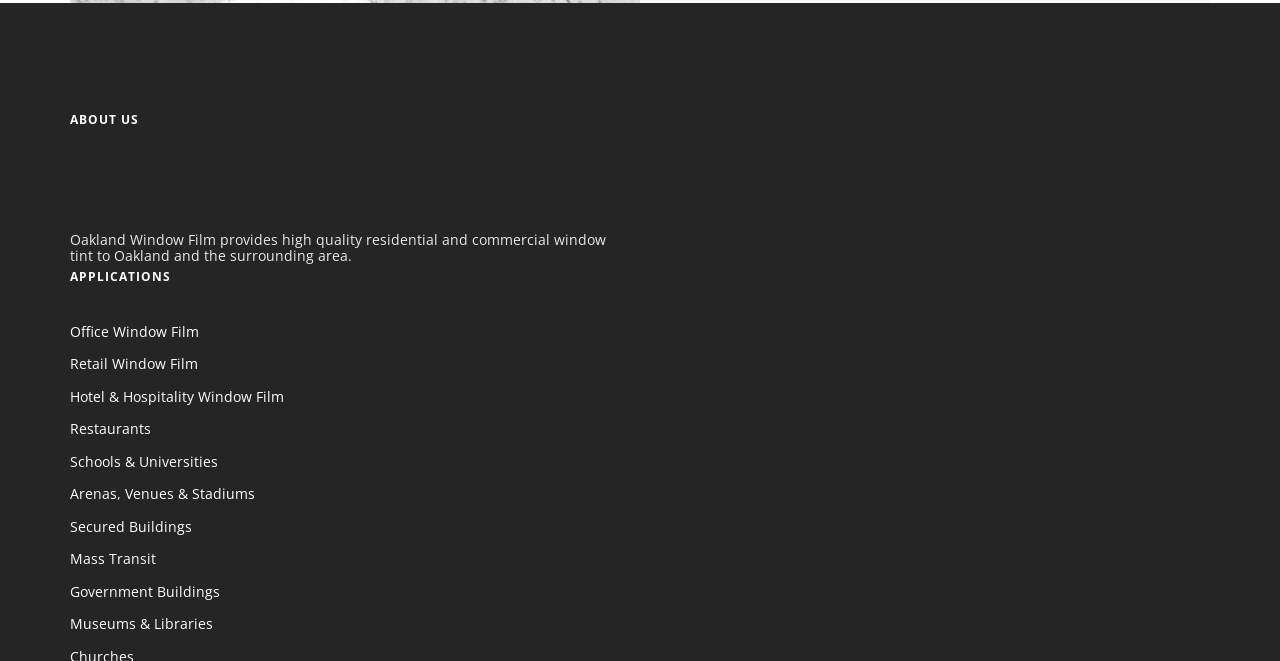Please locate the bounding box coordinates of the element that should be clicked to achieve the given instruction: "learn about window film for Government Buildings".

[0.055, 0.88, 0.172, 0.909]